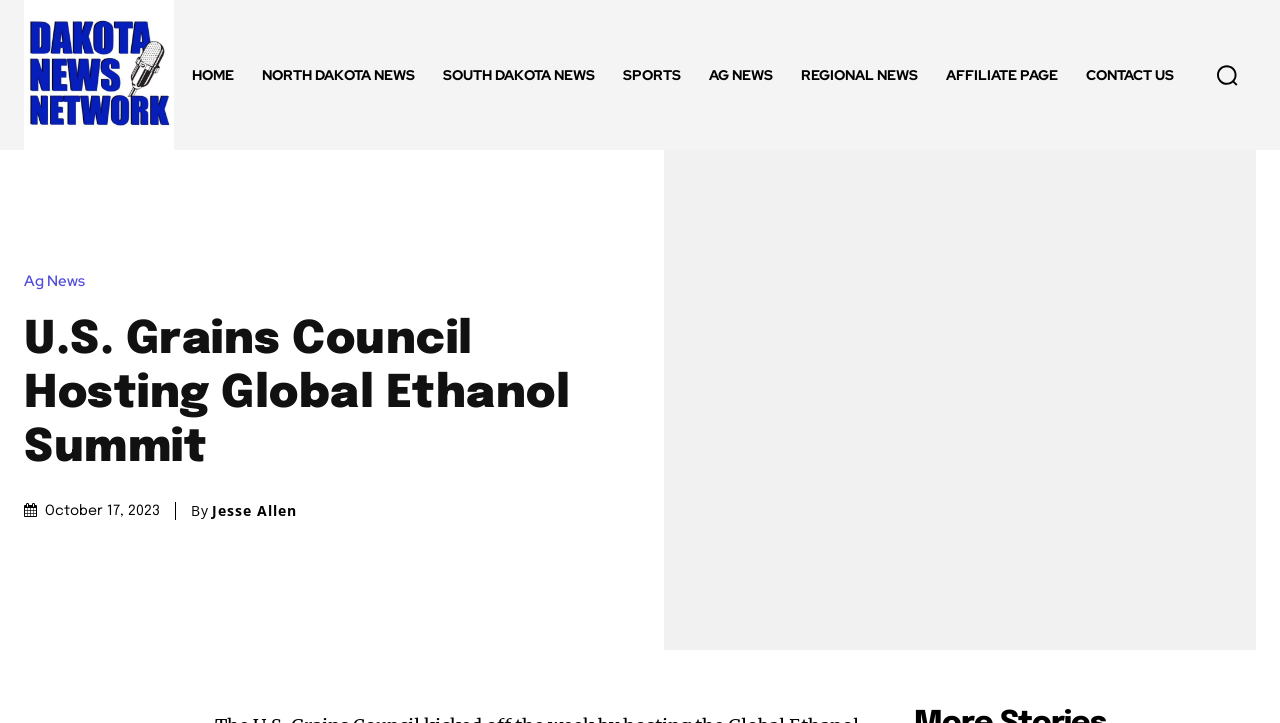Identify the bounding box coordinates for the region of the element that should be clicked to carry out the instruction: "go to home page". The bounding box coordinates should be four float numbers between 0 and 1, i.e., [left, top, right, bottom].

[0.139, 0.048, 0.194, 0.159]